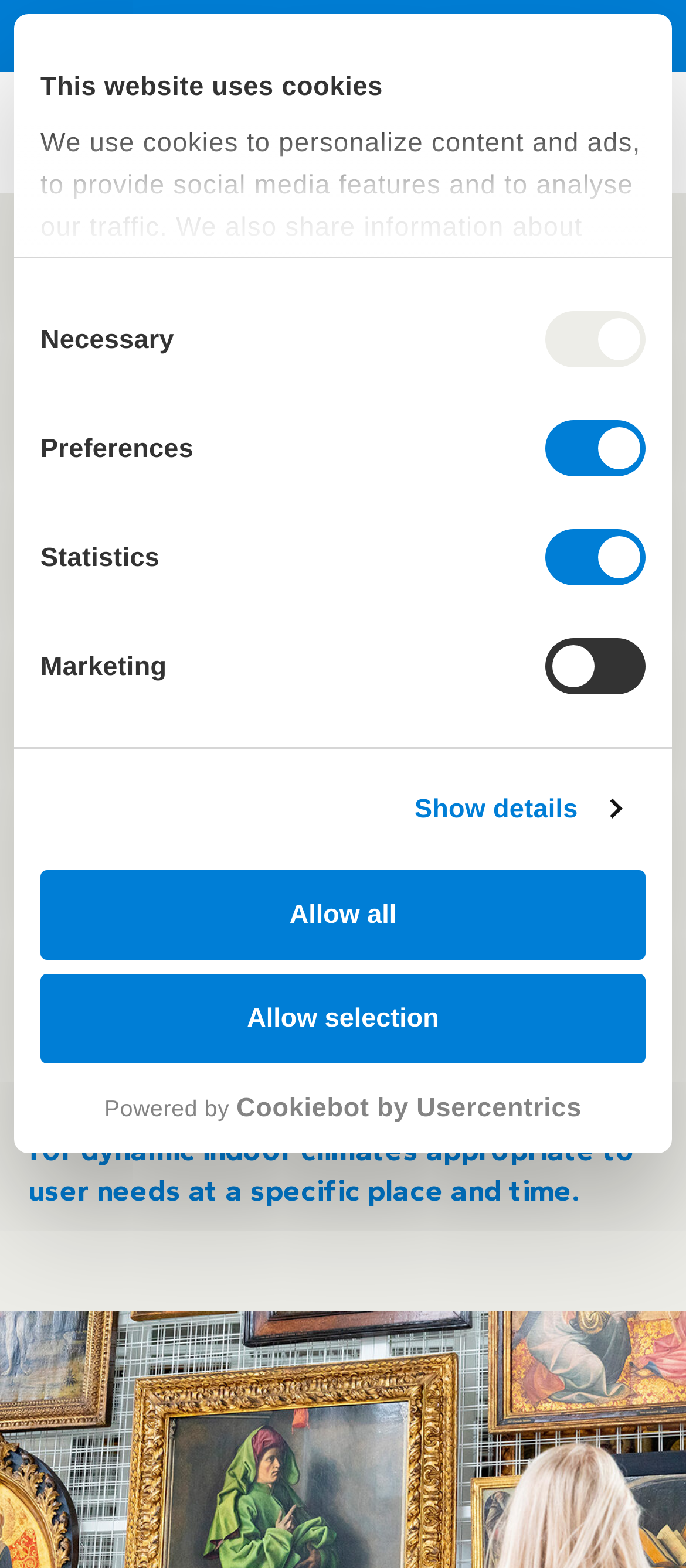Provide the bounding box coordinates of the HTML element described by the text: "Home". The coordinates should be in the format [left, top, right, bottom] with values between 0 and 1.

[0.041, 0.186, 0.167, 0.209]